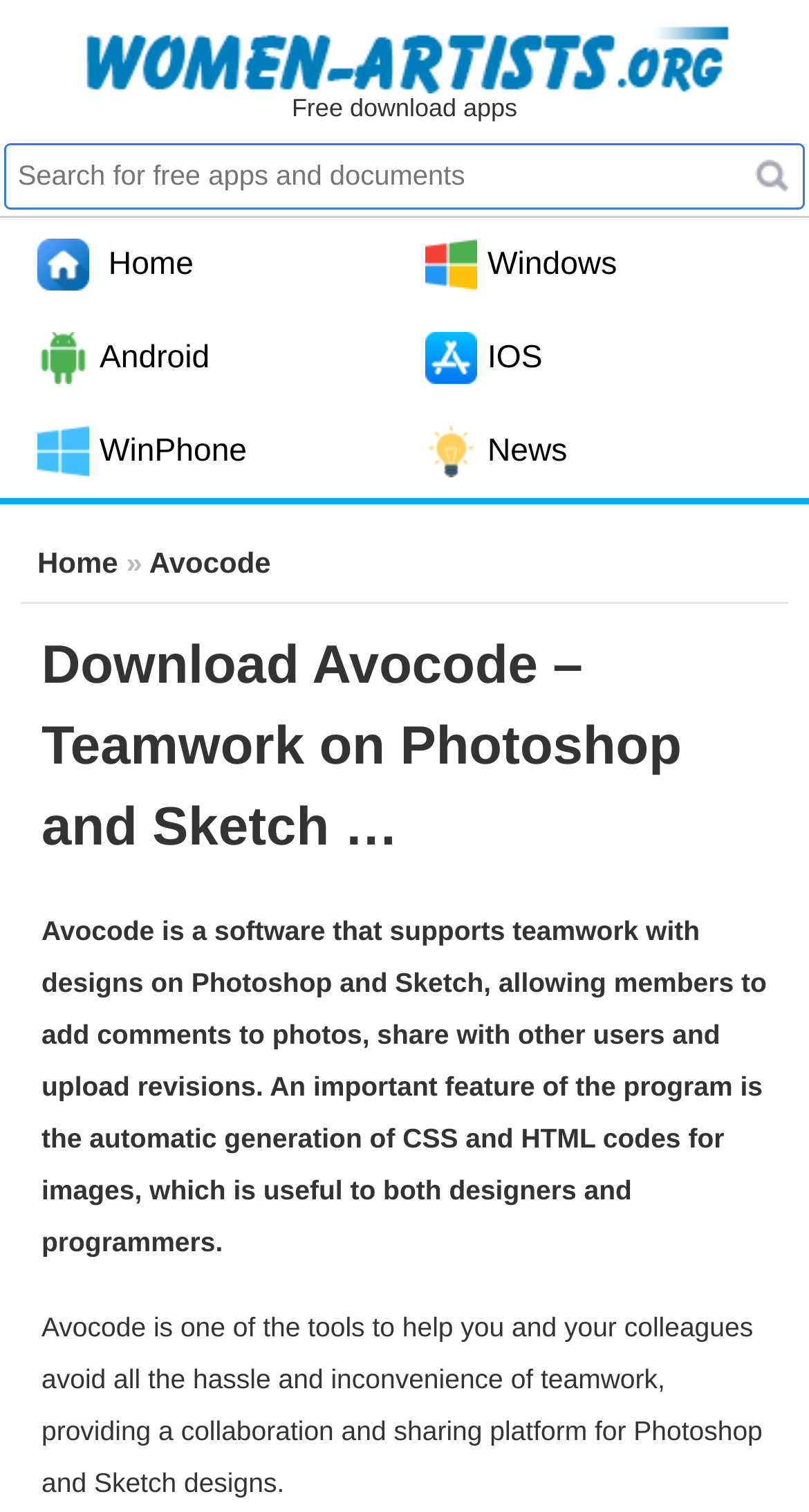Highlight the bounding box coordinates of the element that should be clicked to carry out the following instruction: "Download Avocode". The coordinates must be given as four float numbers ranging from 0 to 1, i.e., [left, top, right, bottom].

[0.013, 0.007, 0.987, 0.062]